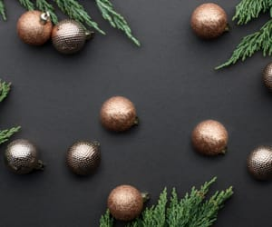Respond to the following question with a brief word or phrase:
What is surrounding the ornaments?

Fresh green foliage